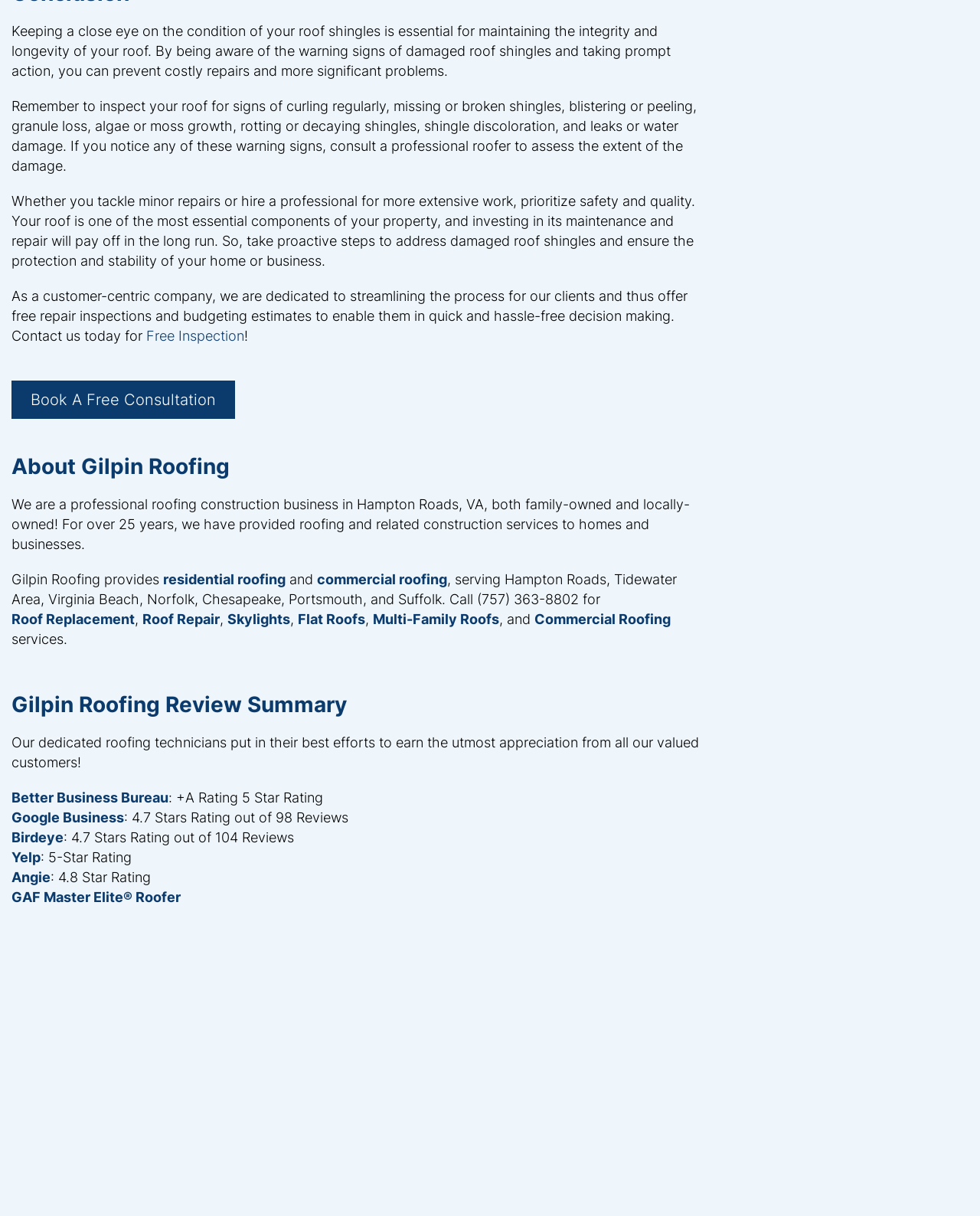What is the importance of inspecting roof shingles?
Carefully examine the image and provide a detailed answer to the question.

According to the webpage, inspecting roof shingles is essential to prevent costly repairs and more significant problems. It is mentioned in the first paragraph that by being aware of the warning signs of damaged roof shingles and taking prompt action, one can prevent costly repairs.